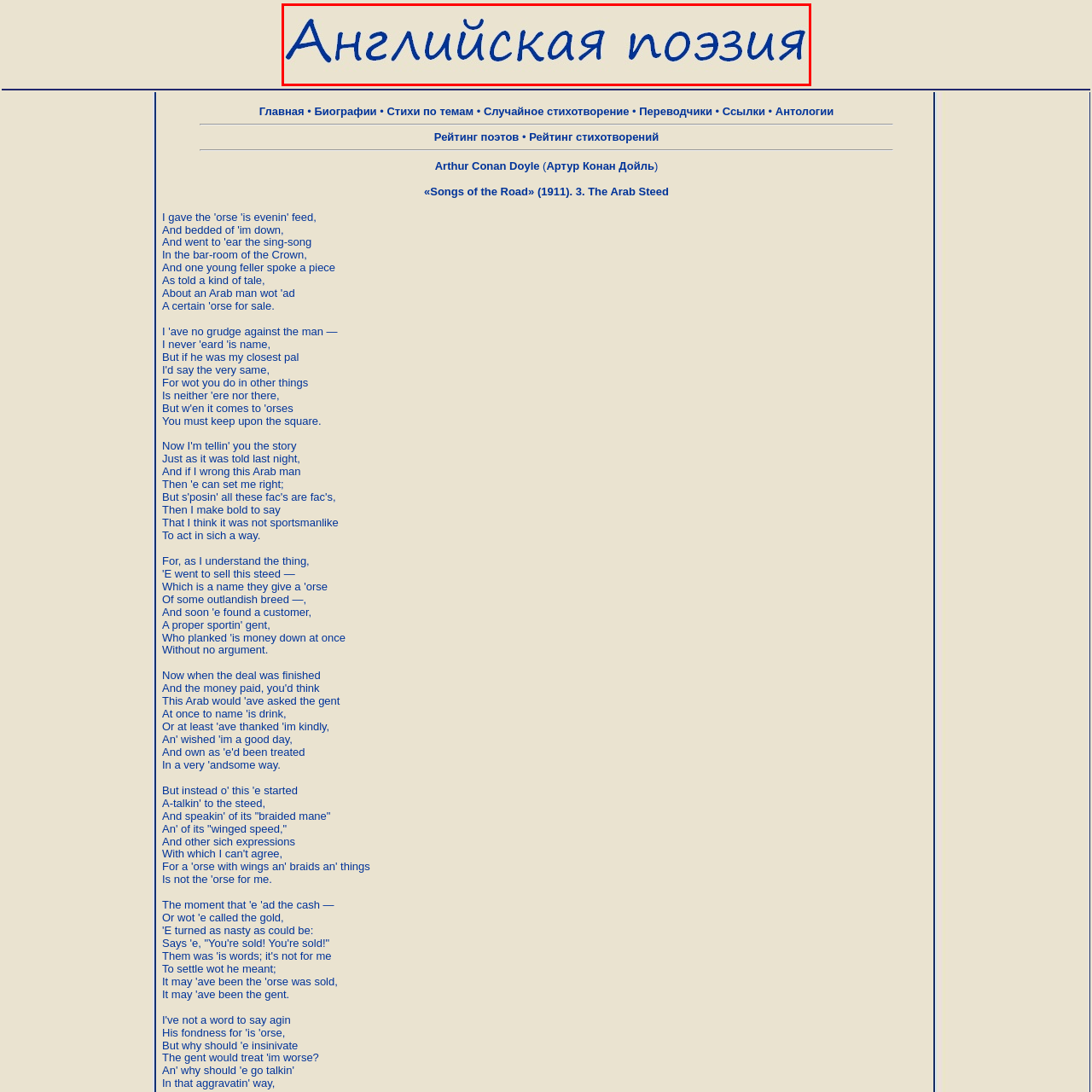Please look at the image highlighted by the red box, In what year was 'Songs of the Road' published?
 Provide your answer using a single word or phrase.

1911